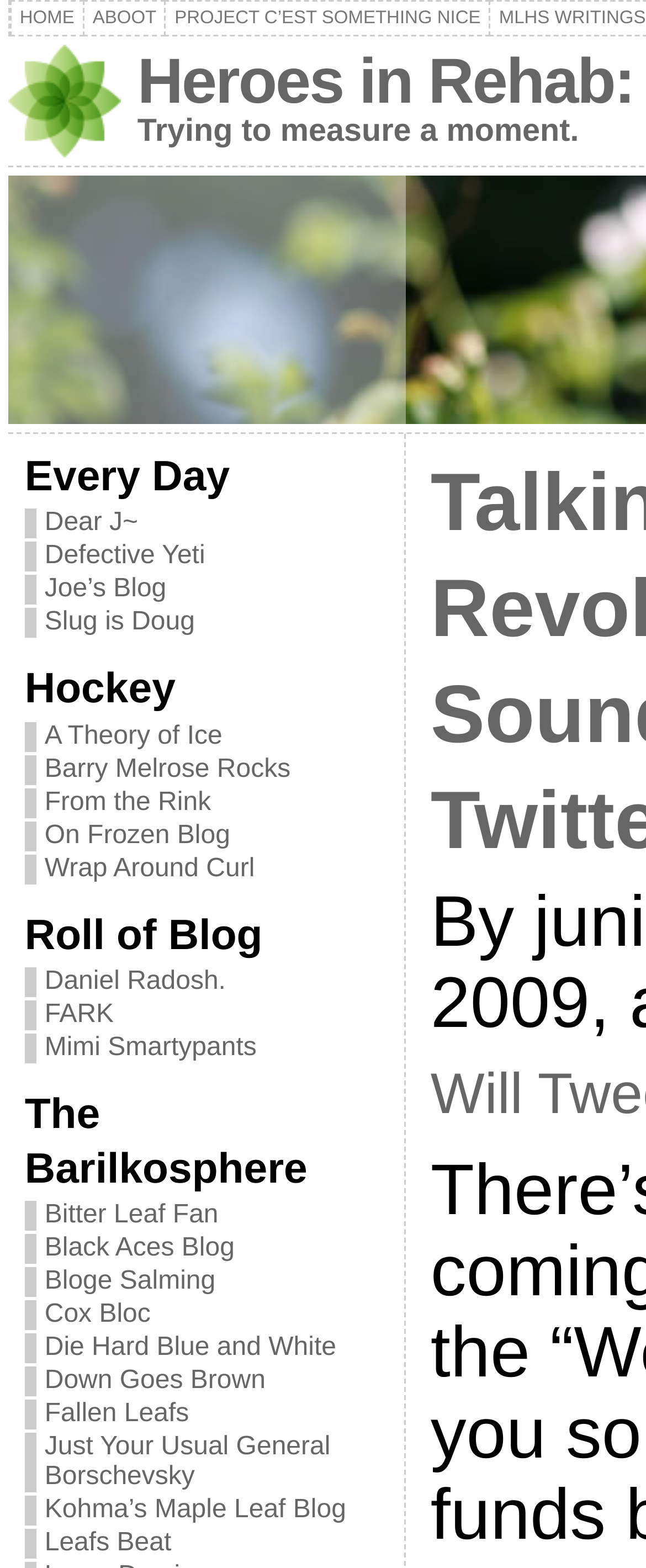Based on the image, give a detailed response to the question: What is the first link under the 'Every Day' heading?

I looked at the links under the 'Every Day' heading and found that the first link is 'Dear J~'.